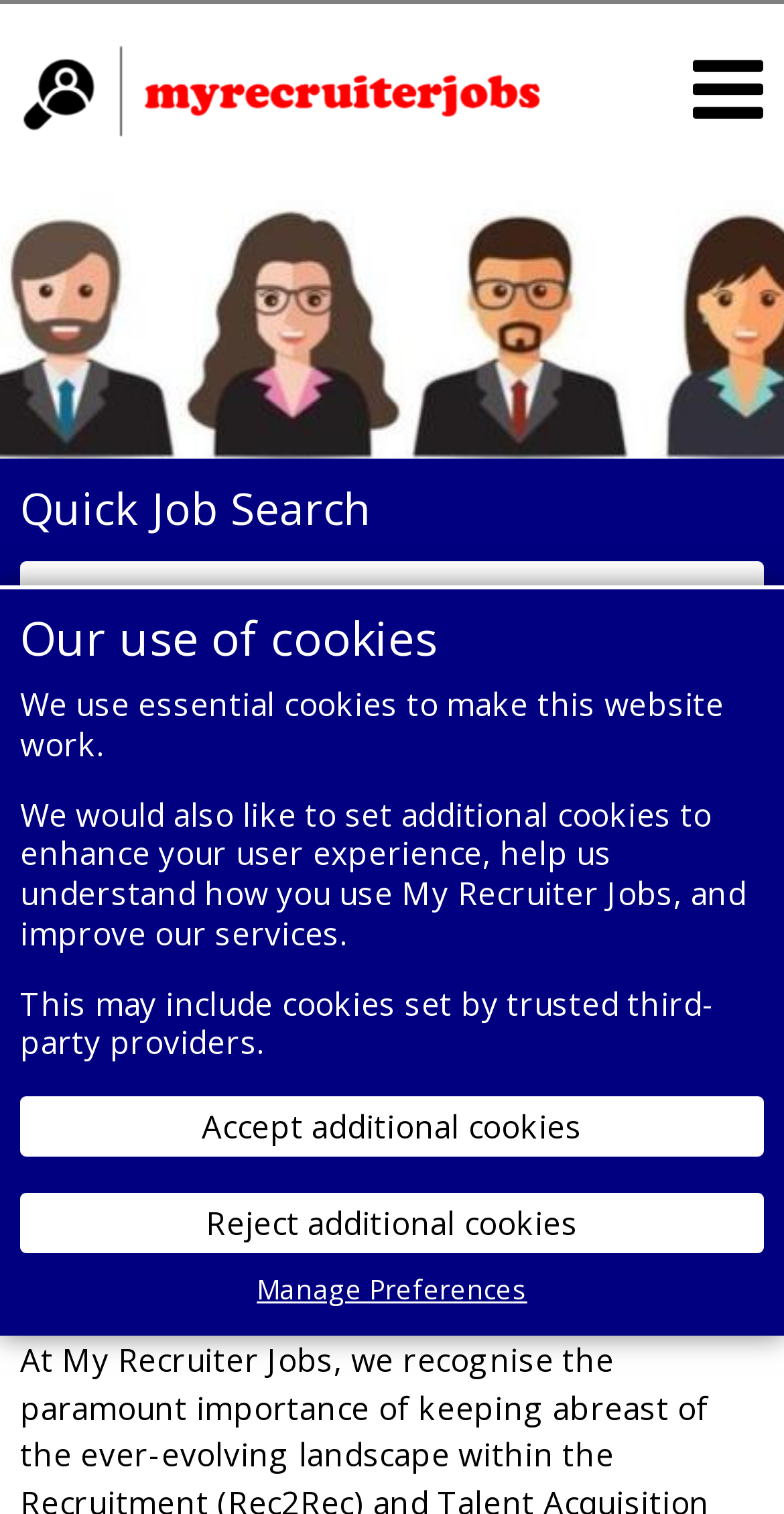What is the function of the 'Search' button?
Answer the question in a detailed and comprehensive manner.

The 'Search' button is located in the Quick Job Search section and is used to initiate a job search based on the user's input in the Keywords, Country, and Location fields.